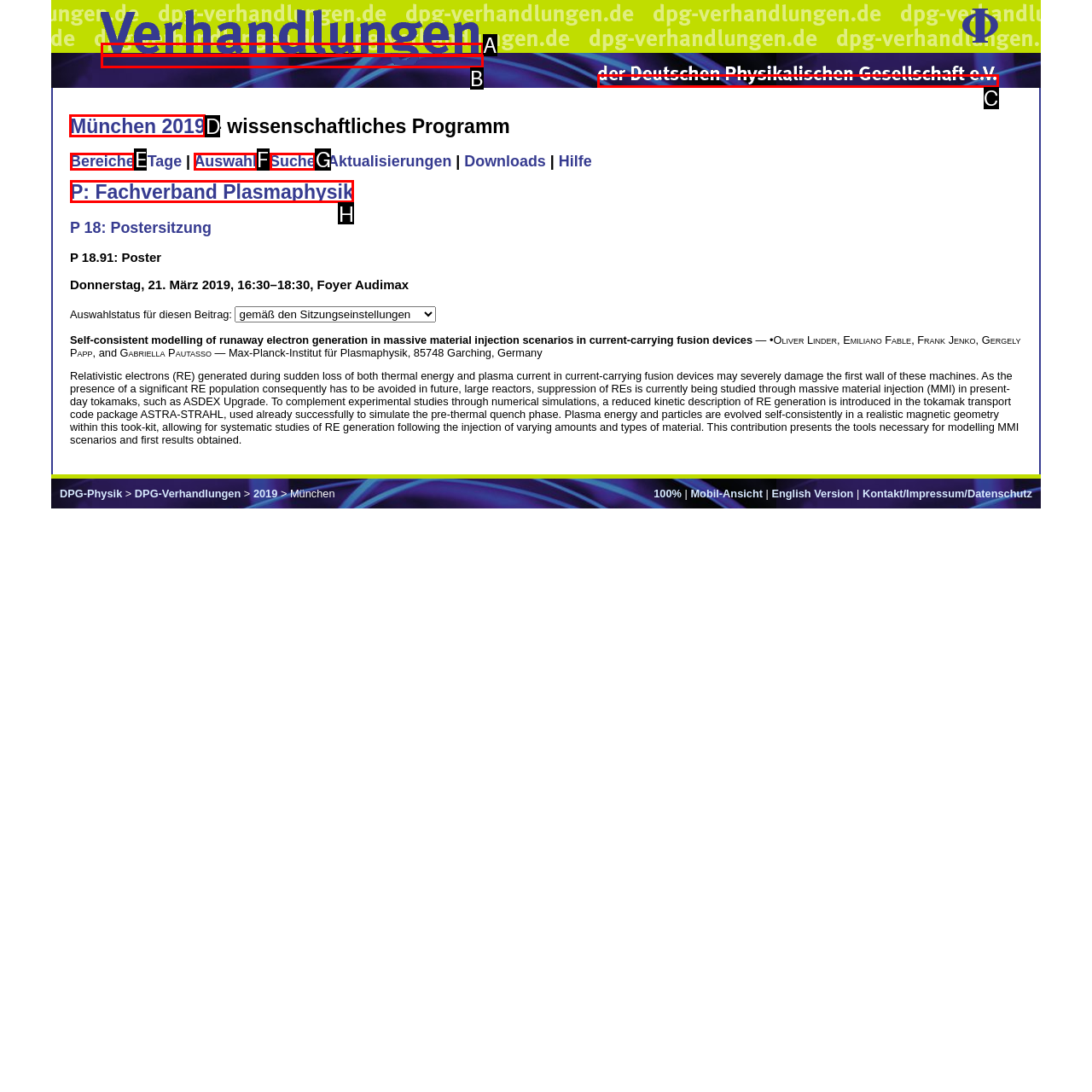Identify the letter of the UI element you need to select to accomplish the task: Click on the link to München 2019.
Respond with the option's letter from the given choices directly.

D